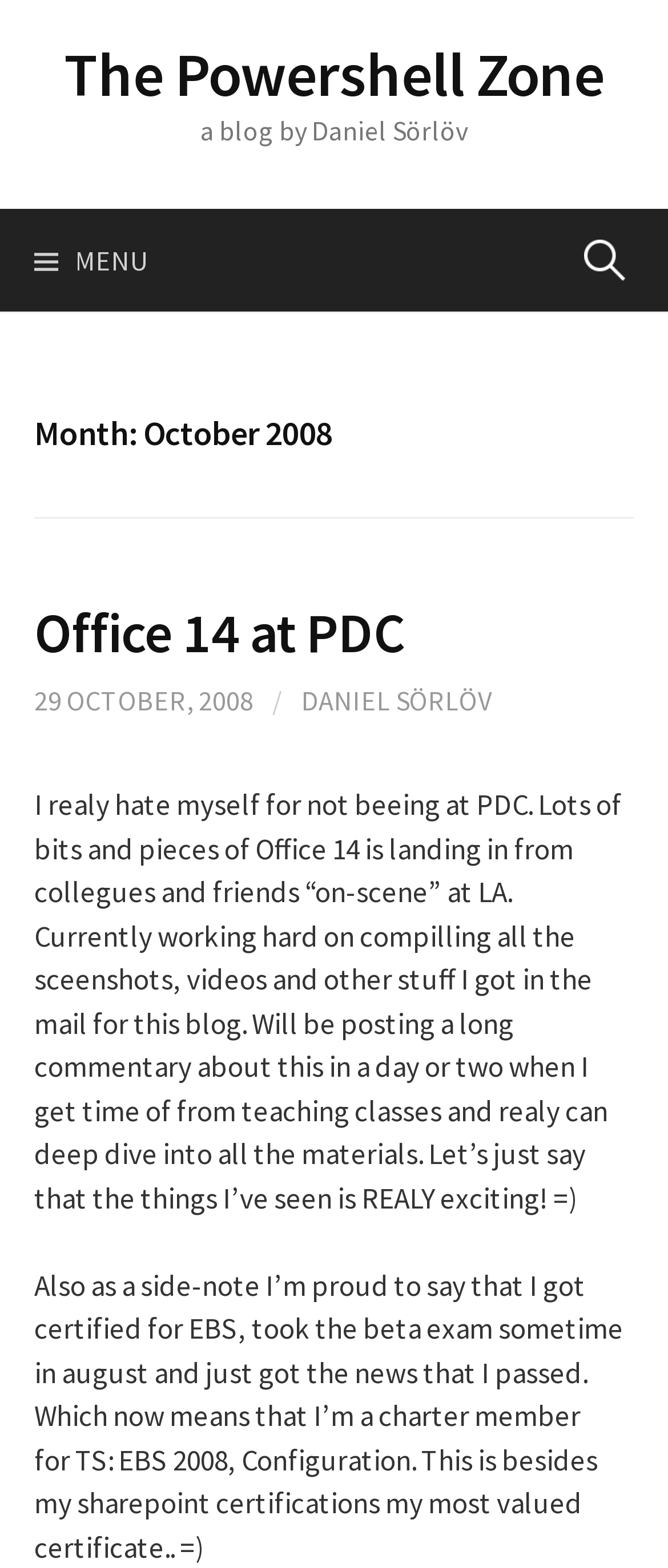Bounding box coordinates should be provided in the format (top-left x, top-left y, bottom-right x, bottom-right y) with all values between 0 and 1. Identify the bounding box for this UI element: Daniel Sörlöv

[0.451, 0.436, 0.736, 0.458]